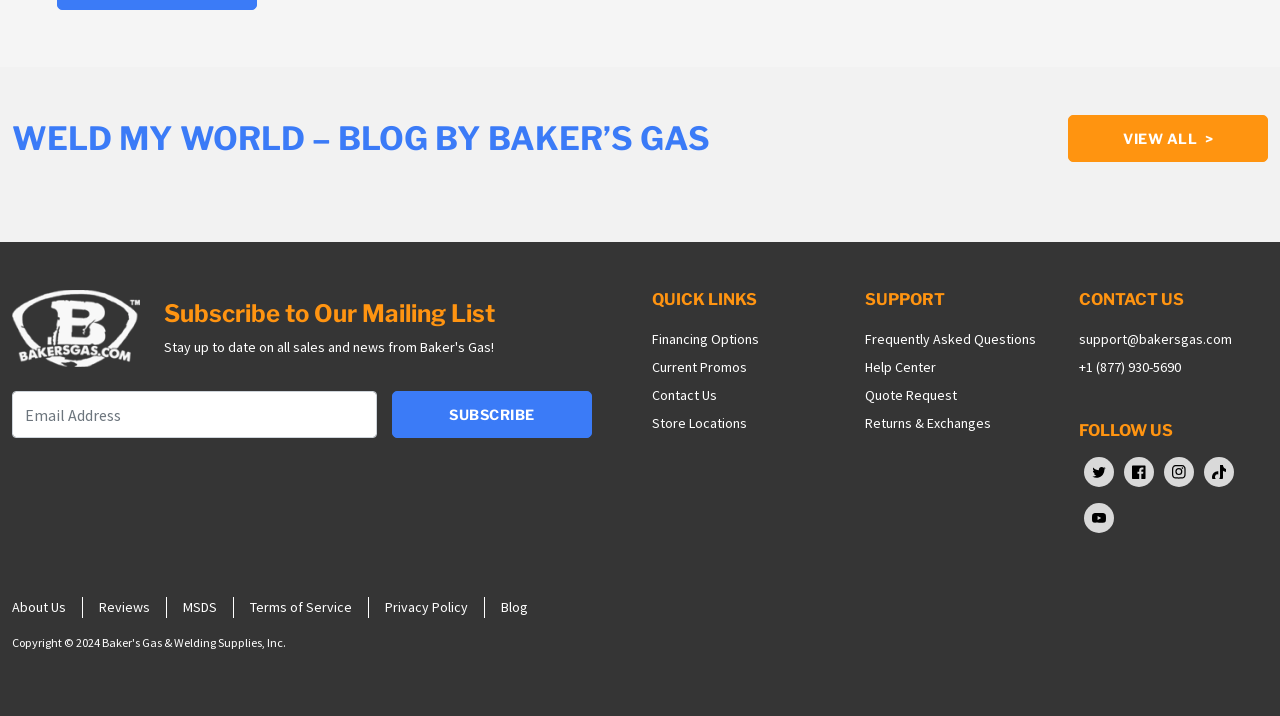How can I contact the support team?
Offer a detailed and full explanation in response to the question.

The contact information for the support team can be found under the 'CONTACT US' heading, which includes an email address 'support@bakersgas.com' and a phone number '+1 (877) 930-5690'.